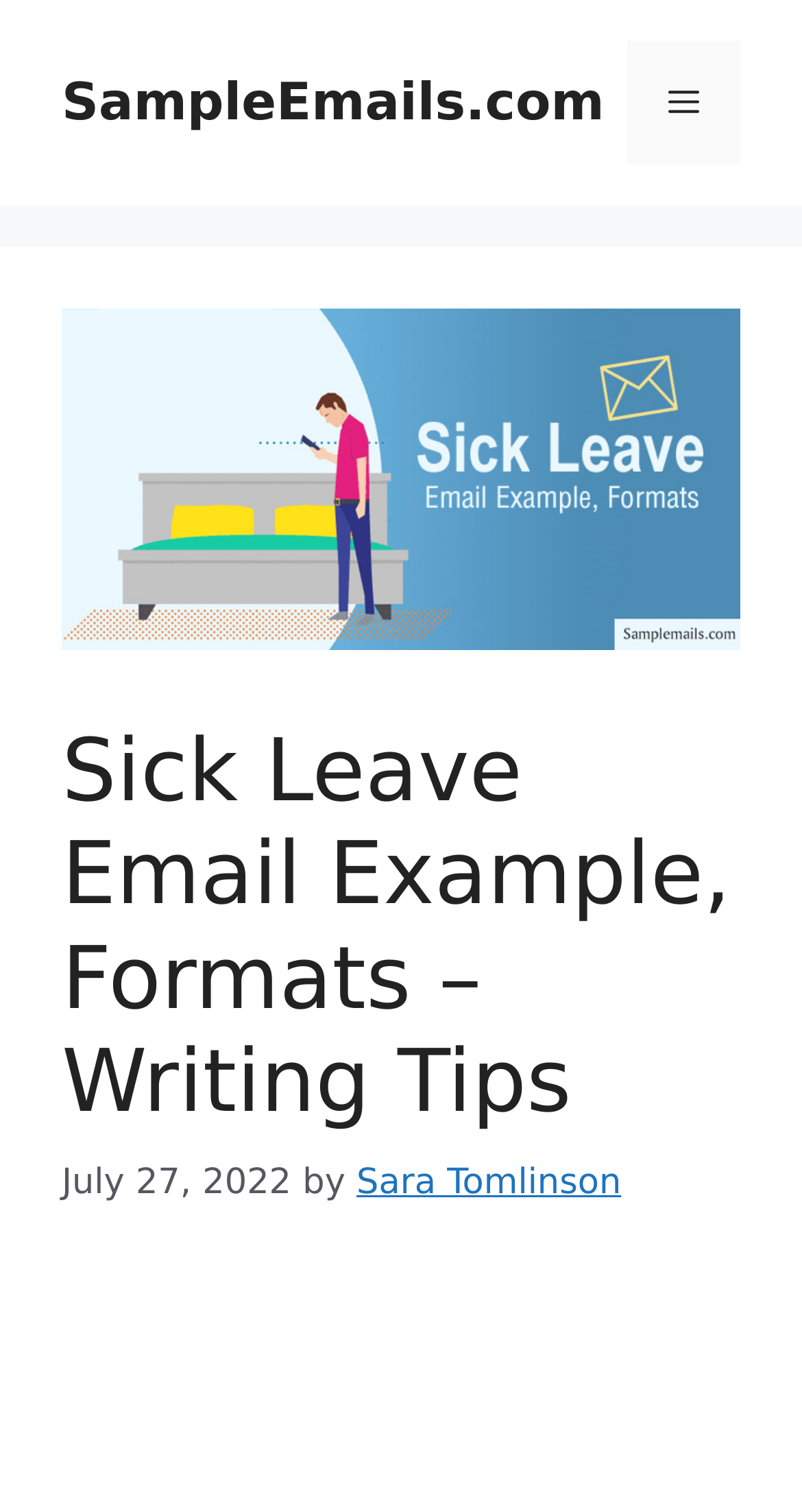Please provide a short answer using a single word or phrase for the question:
What is the name of the website?

SampleEmails.com